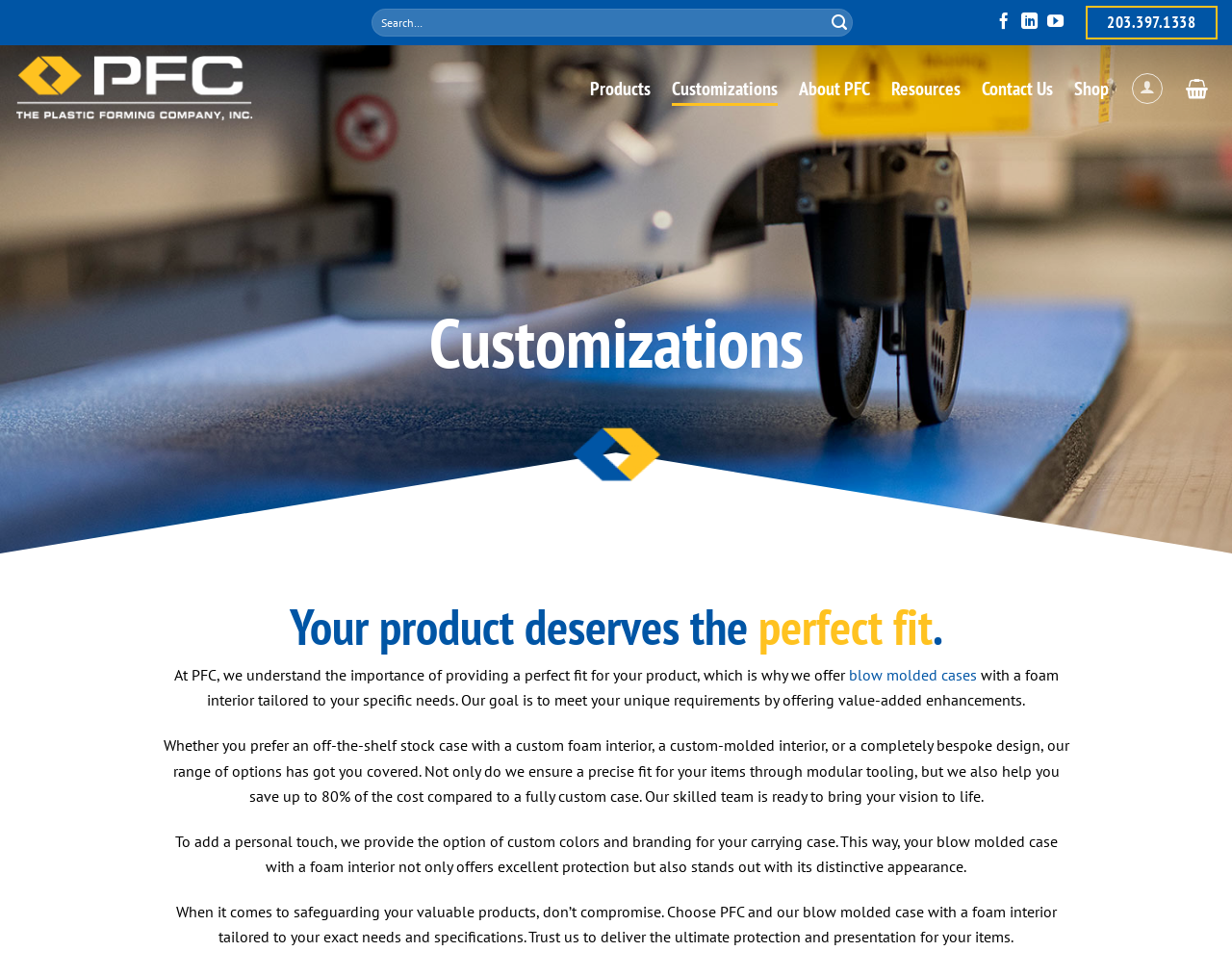Identify the bounding box coordinates of the clickable region necessary to fulfill the following instruction: "Give online". The bounding box coordinates should be four float numbers between 0 and 1, i.e., [left, top, right, bottom].

None